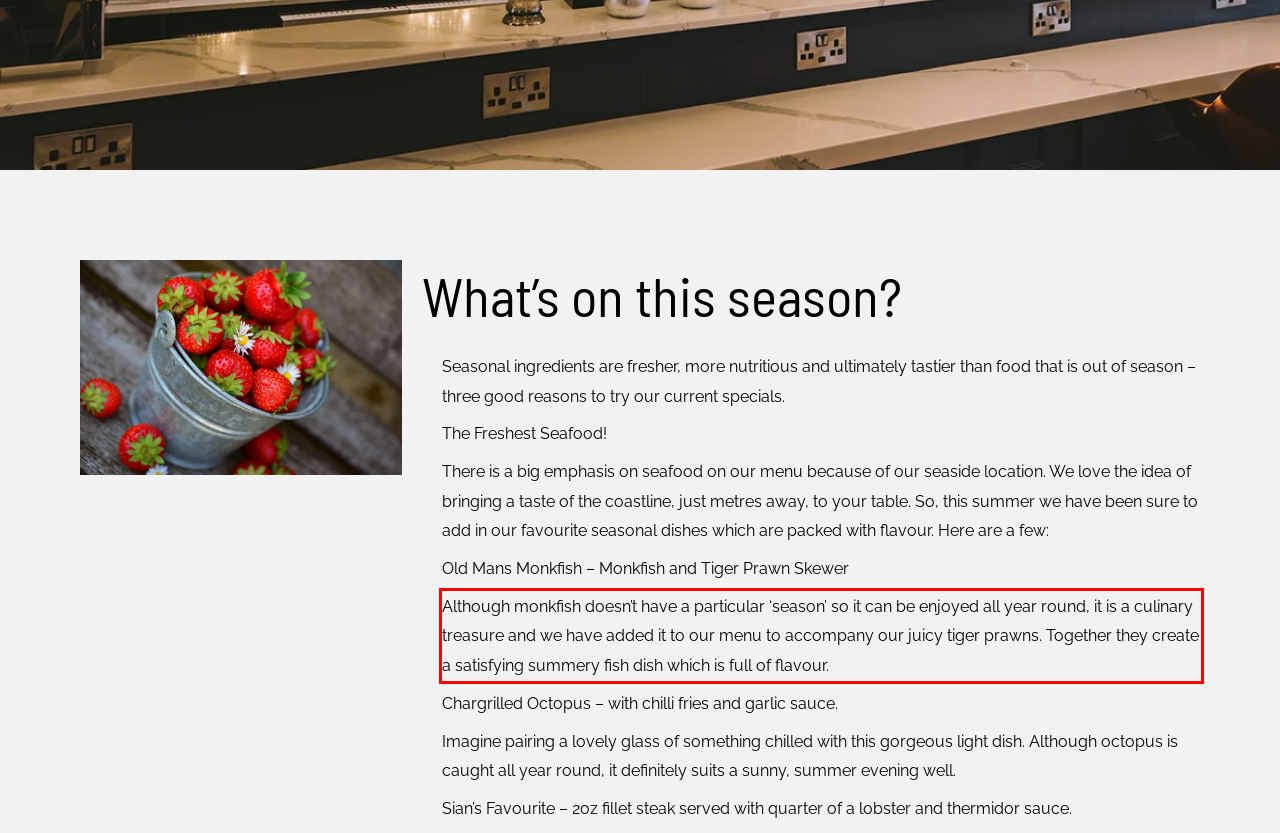Inspect the webpage screenshot that has a red bounding box and use OCR technology to read and display the text inside the red bounding box.

Although monkfish doesn’t have a particular ‘season’ so it can be enjoyed all year round, it is a culinary treasure and we have added it to our menu to accompany our juicy tiger prawns. Together they create a satisfying summery fish dish which is full of flavour.